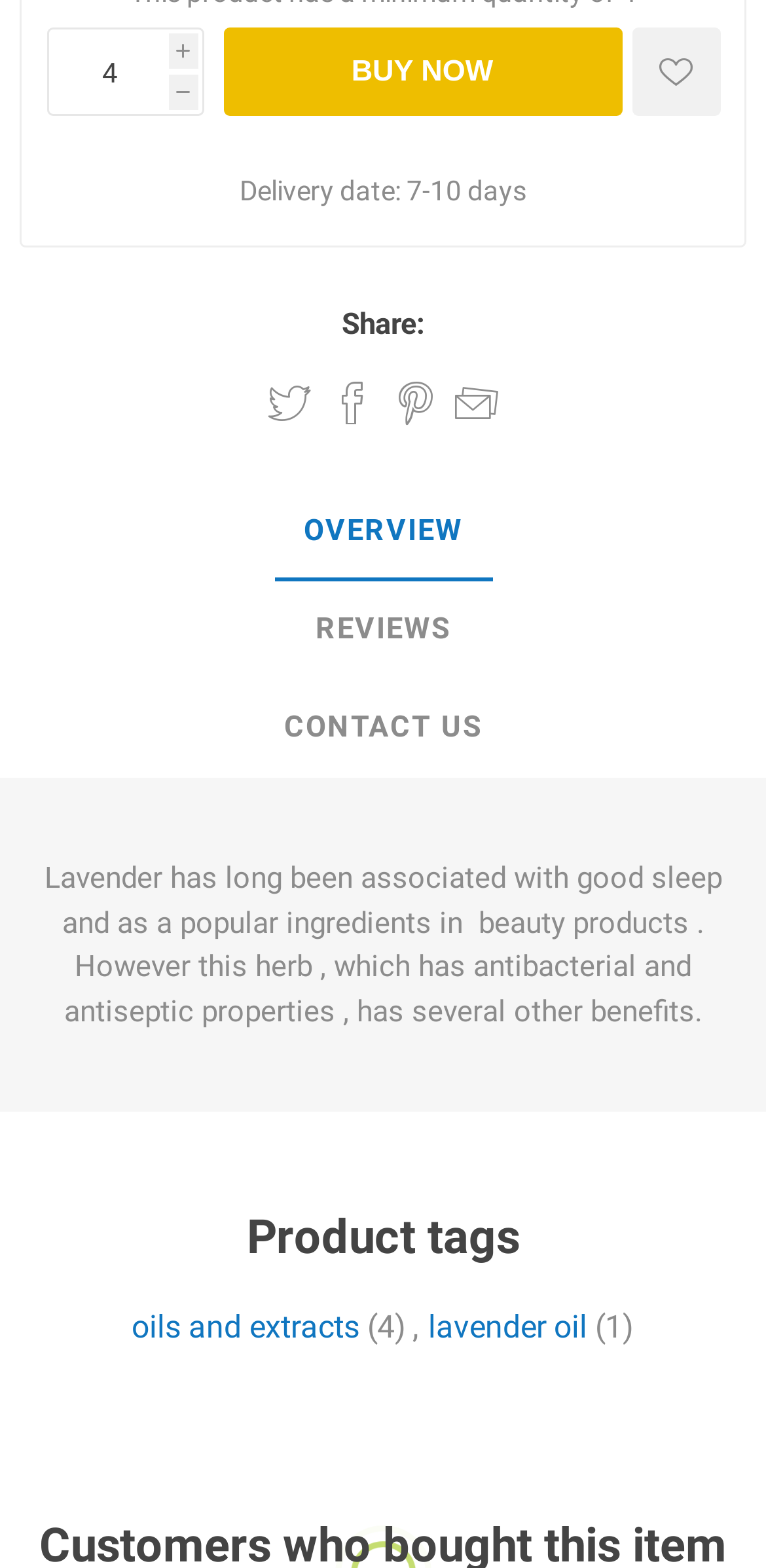Identify the bounding box coordinates of the area you need to click to perform the following instruction: "Click the BUY NOW button".

[0.291, 0.018, 0.812, 0.074]